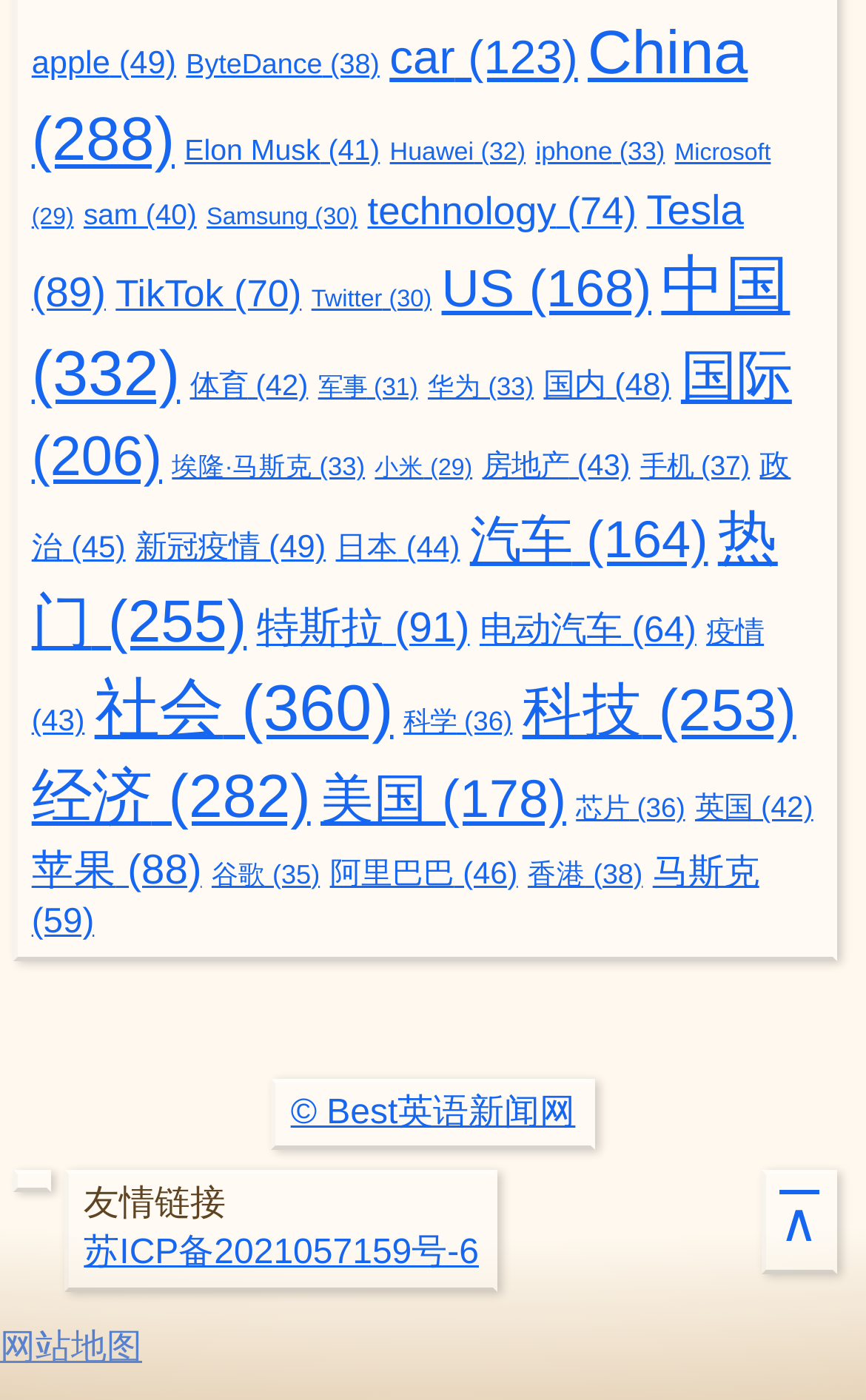Provide your answer in a single word or phrase: 
How many items are in the 'apple' category?

49